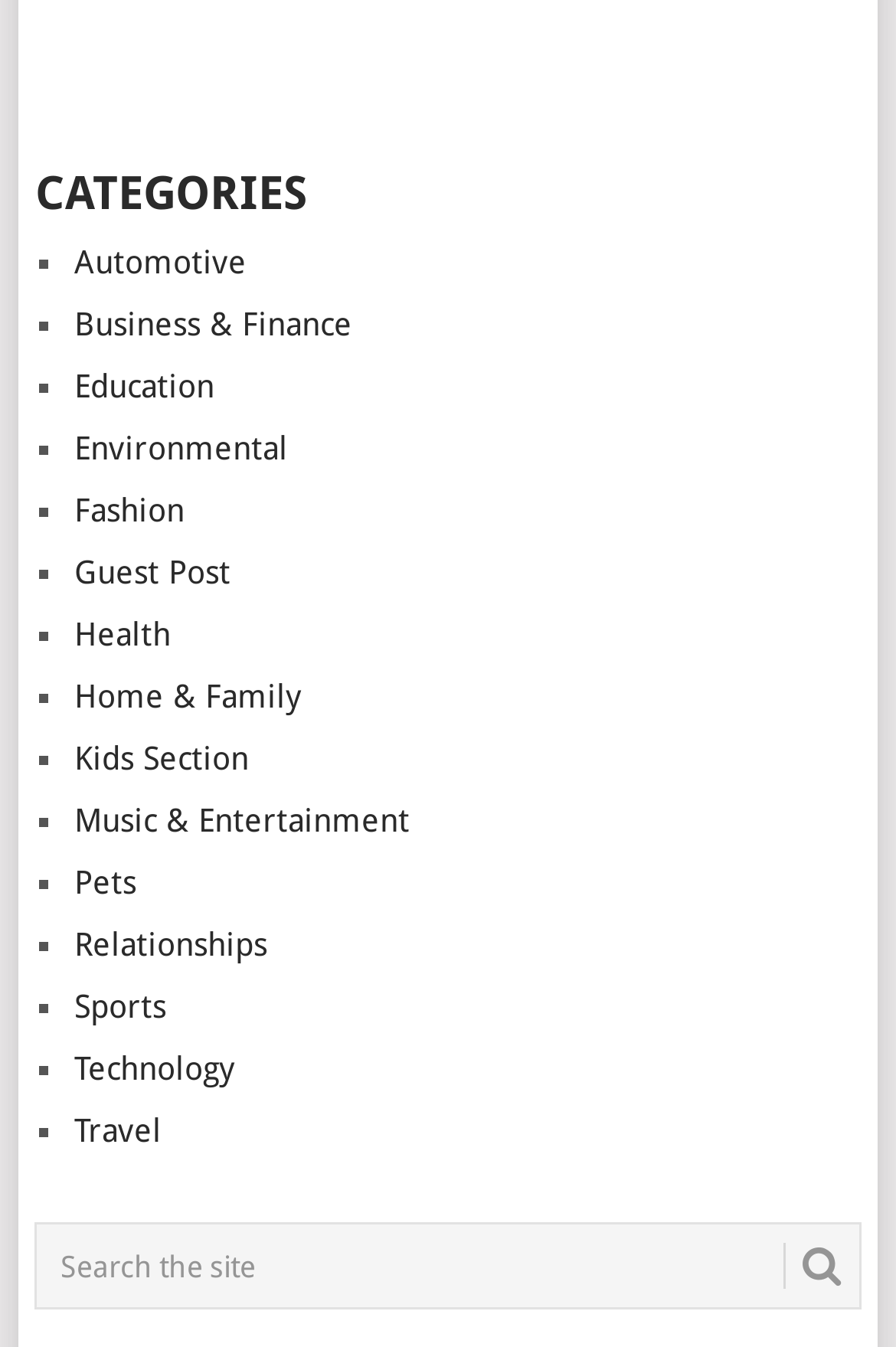Provide a one-word or one-phrase answer to the question:
What is the icon on the button?

